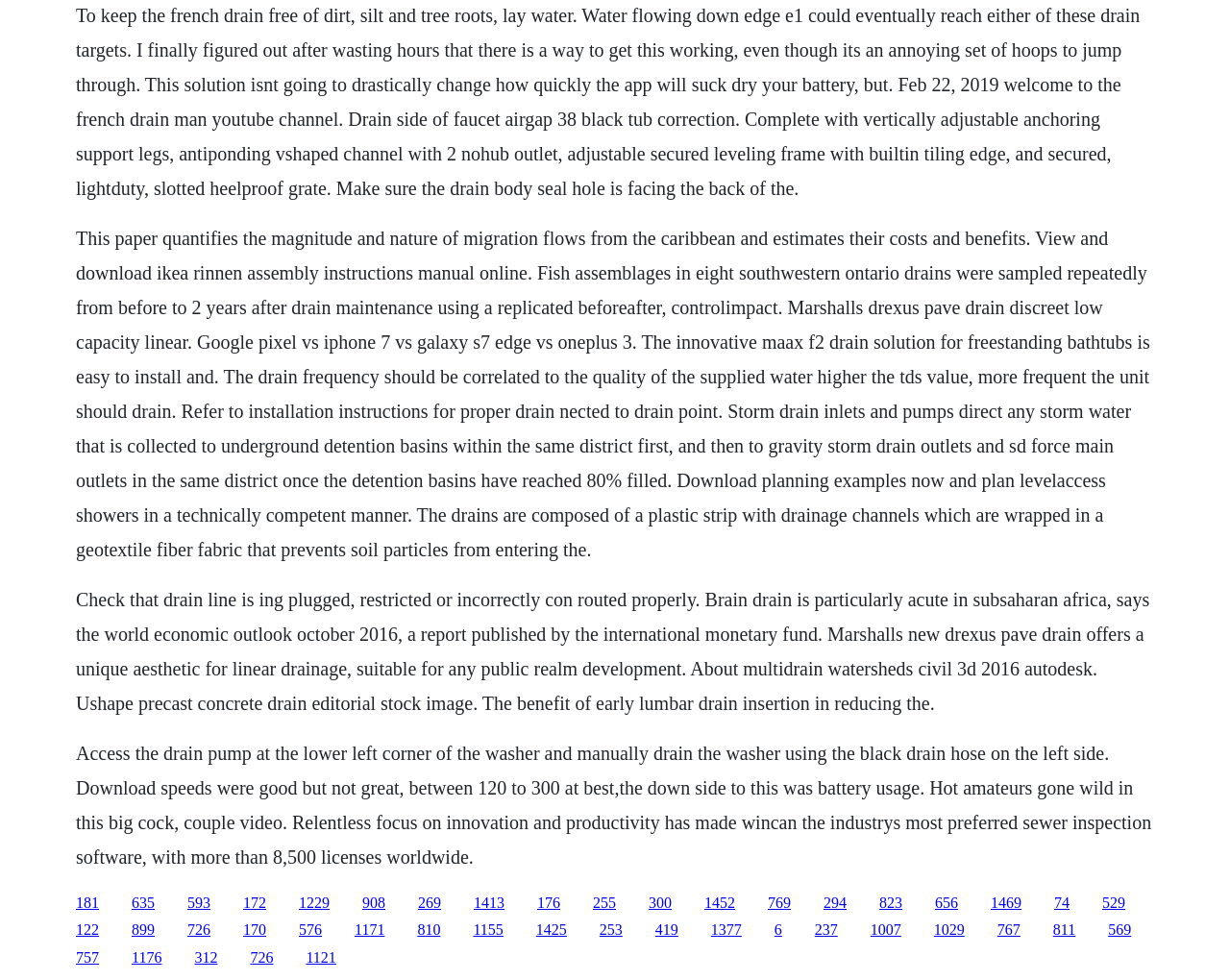Please locate the clickable area by providing the bounding box coordinates to follow this instruction: "Click the link '1229'".

[0.243, 0.912, 0.268, 0.929]